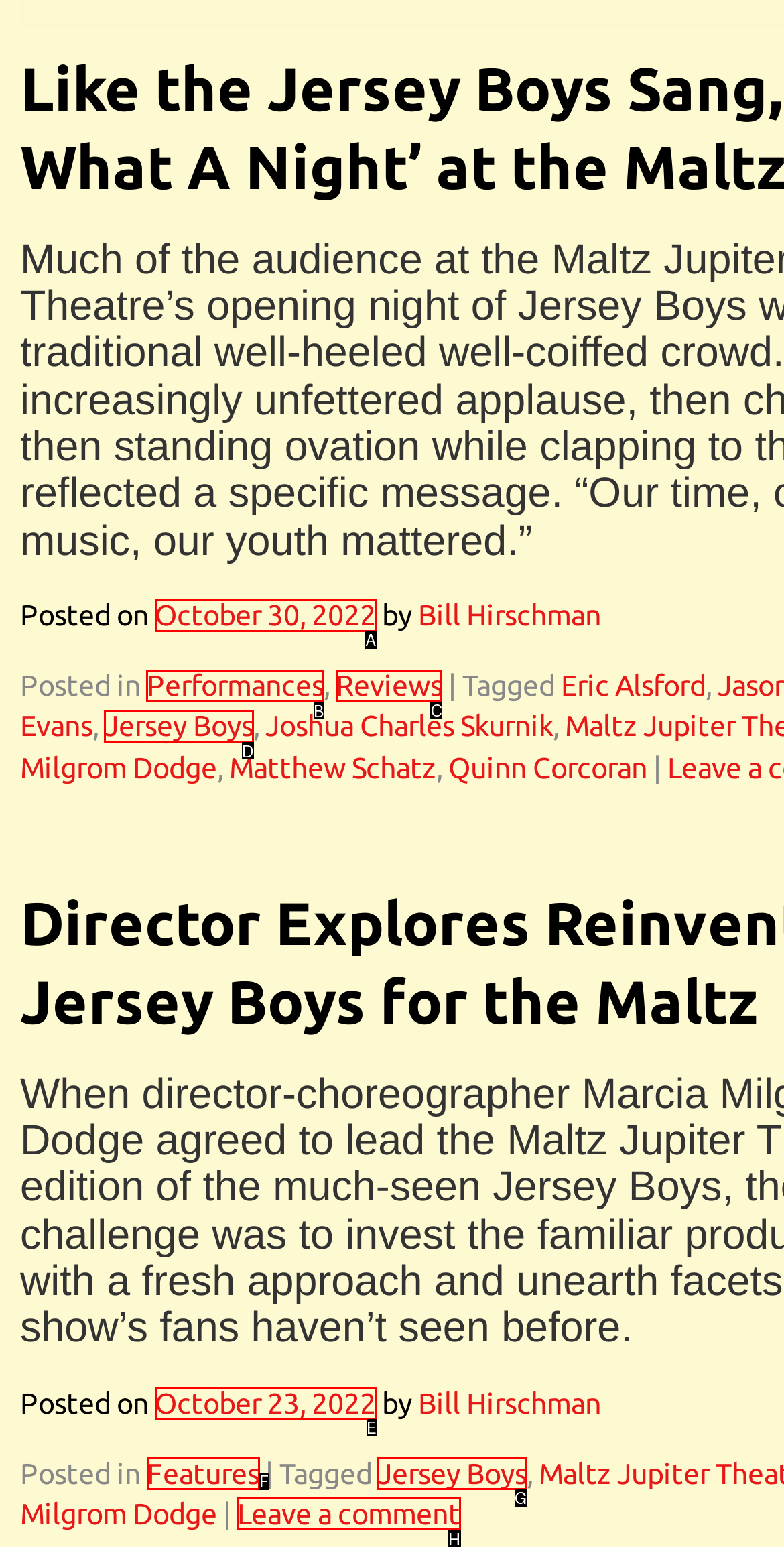Identify the correct lettered option to click in order to perform this task: View performances. Respond with the letter.

B